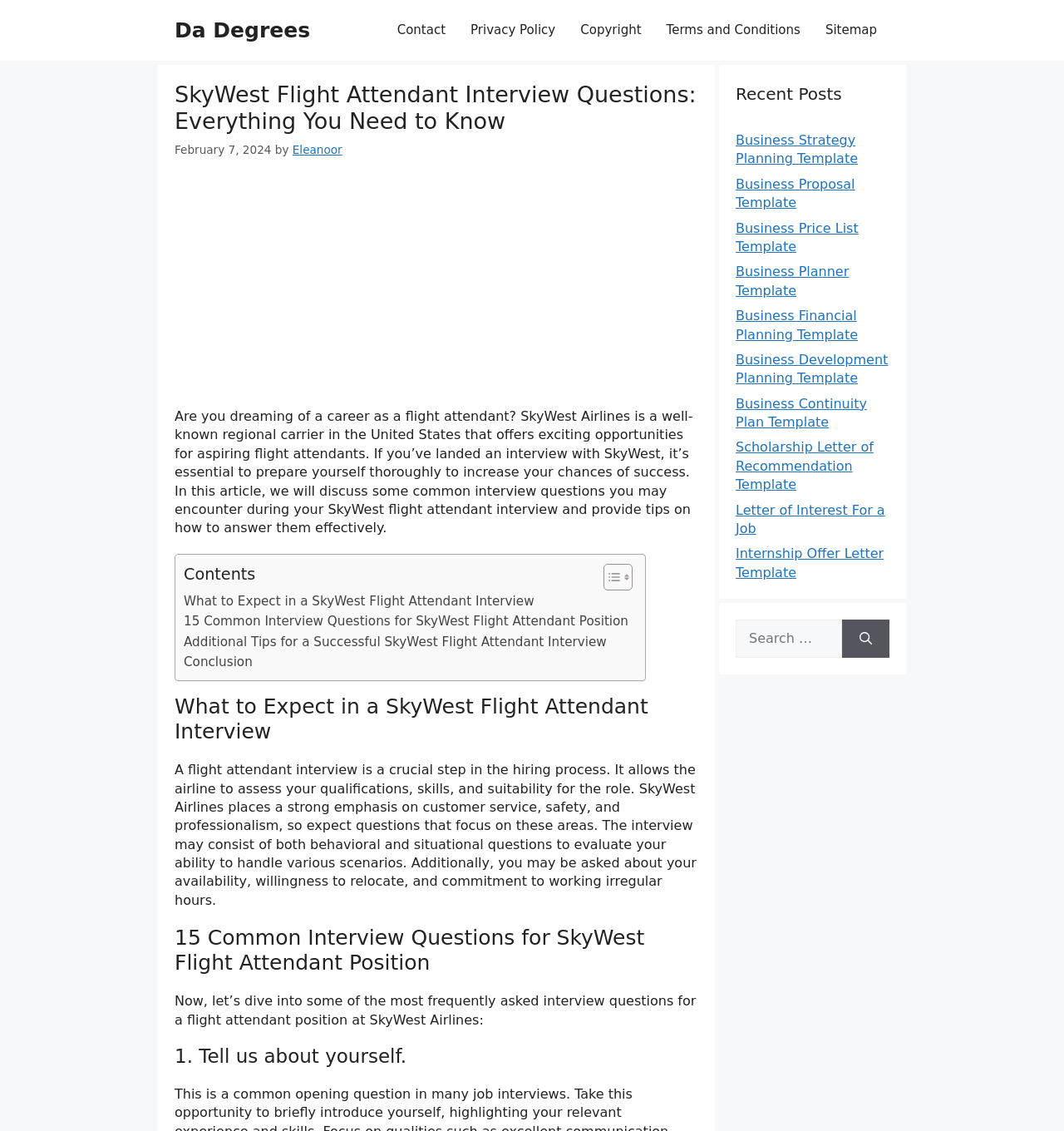Refer to the screenshot and give an in-depth answer to this question: What is the emphasis of SkyWest Airlines in their flight attendant interviews?

According to the webpage, SkyWest Airlines places a strong emphasis on customer service, safety, and professionalism in their flight attendant interviews. This is mentioned in the section 'What to Expect in a SkyWest Flight Attendant Interview'.